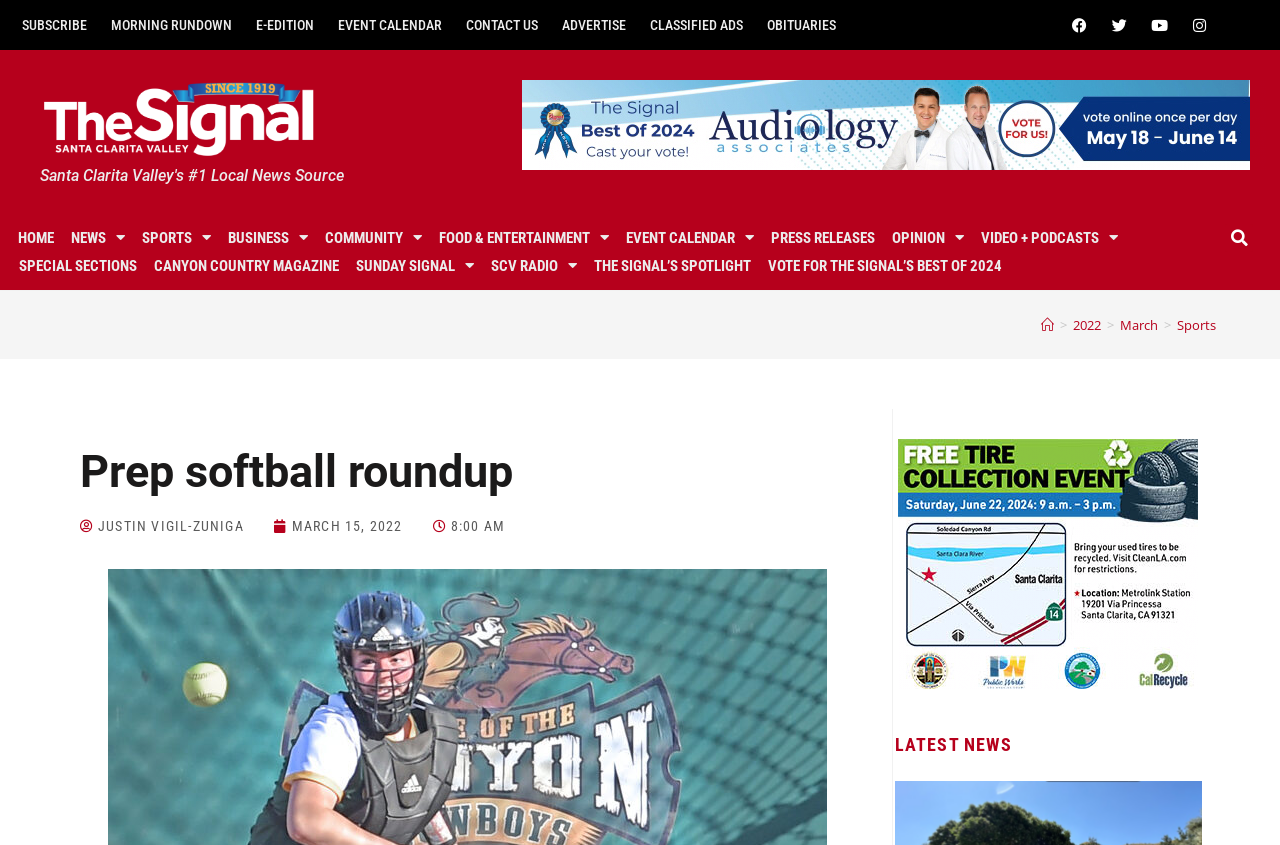Use a single word or phrase to answer the question:
What type of news is this webpage focused on?

Local news